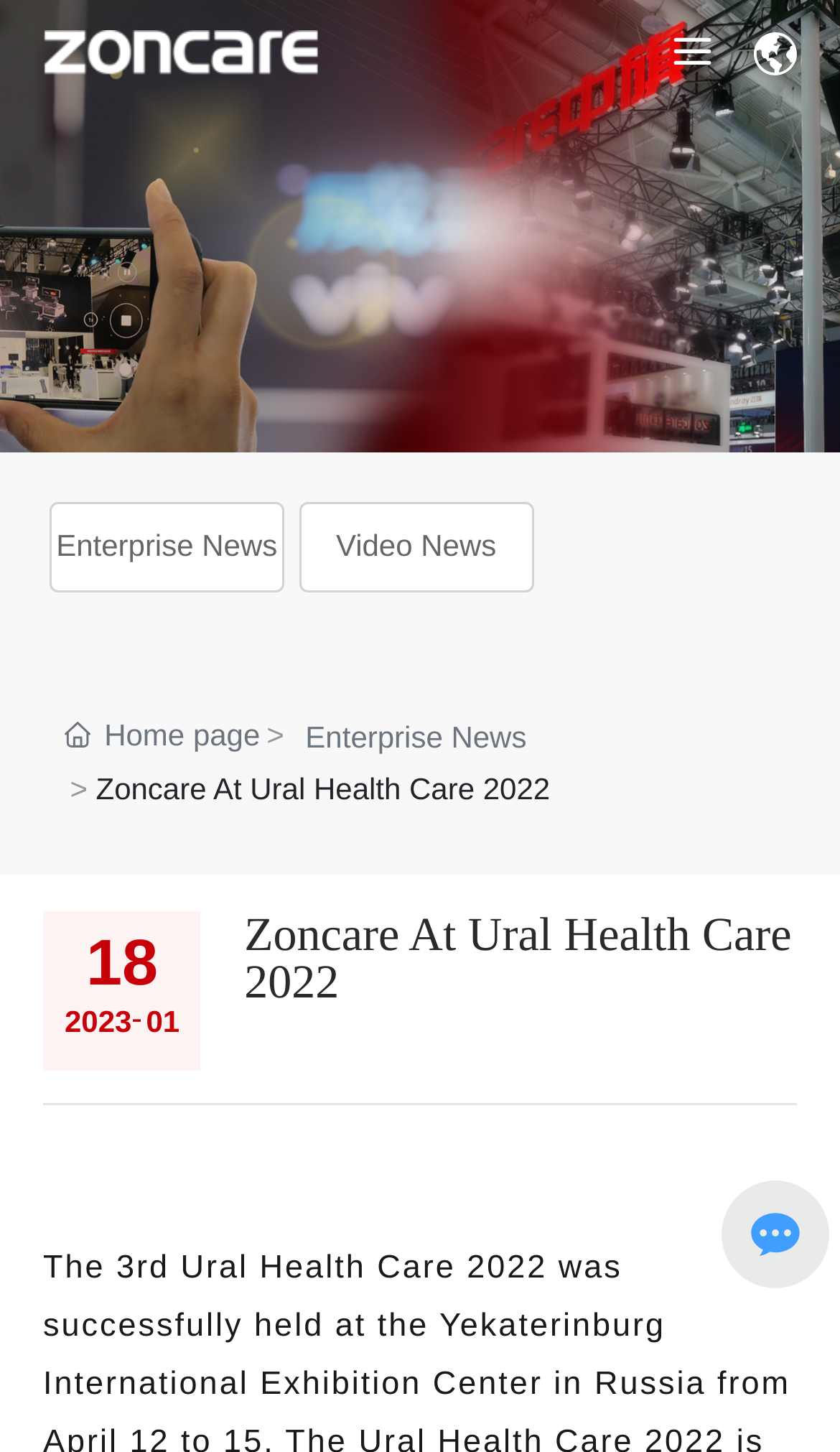Provide the bounding box coordinates of the UI element that matches the description: "Video News".

[0.4, 0.364, 0.591, 0.387]